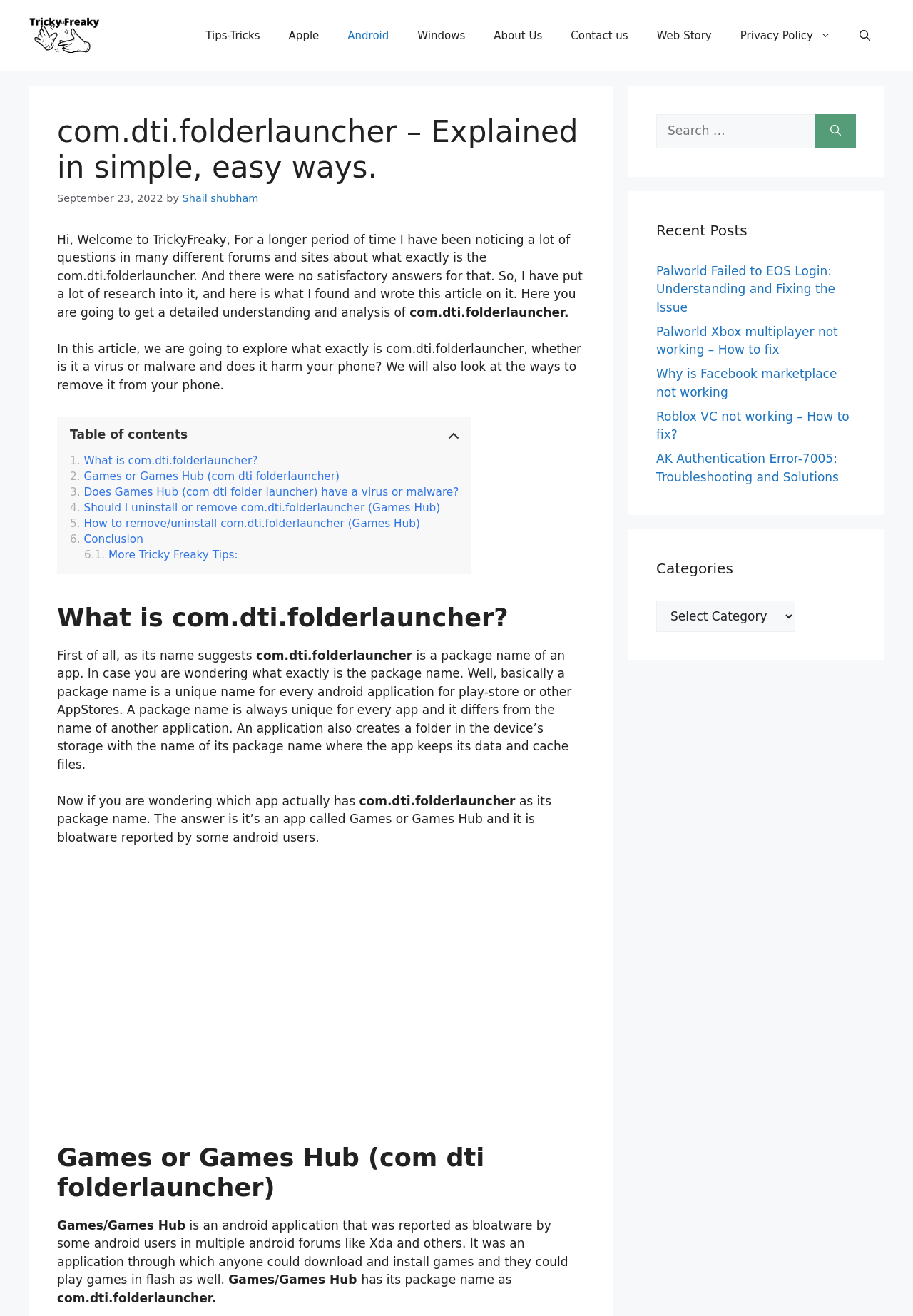Please predict the bounding box coordinates (top-left x, top-left y, bottom-right x, bottom-right y) for the UI element in the screenshot that fits the description: Tips-Tricks

[0.21, 0.011, 0.3, 0.043]